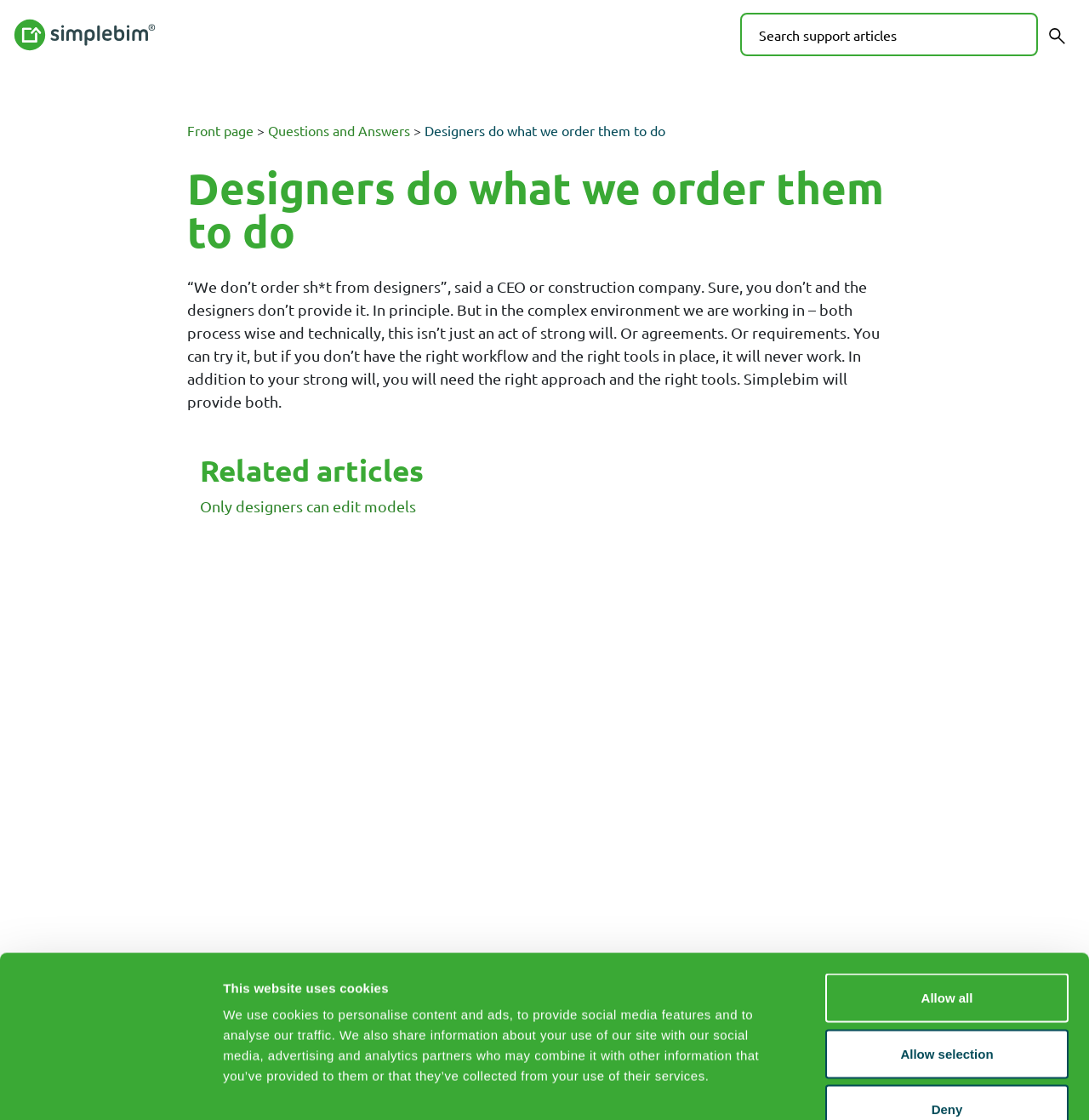What is the main topic of the article?
Please provide a comprehensive answer based on the contents of the image.

The article's heading is 'Designers do what we order them to do', and the text discusses the relationship between designers and construction companies, highlighting the importance of having the right workflow and tools in place to achieve desired outcomes.